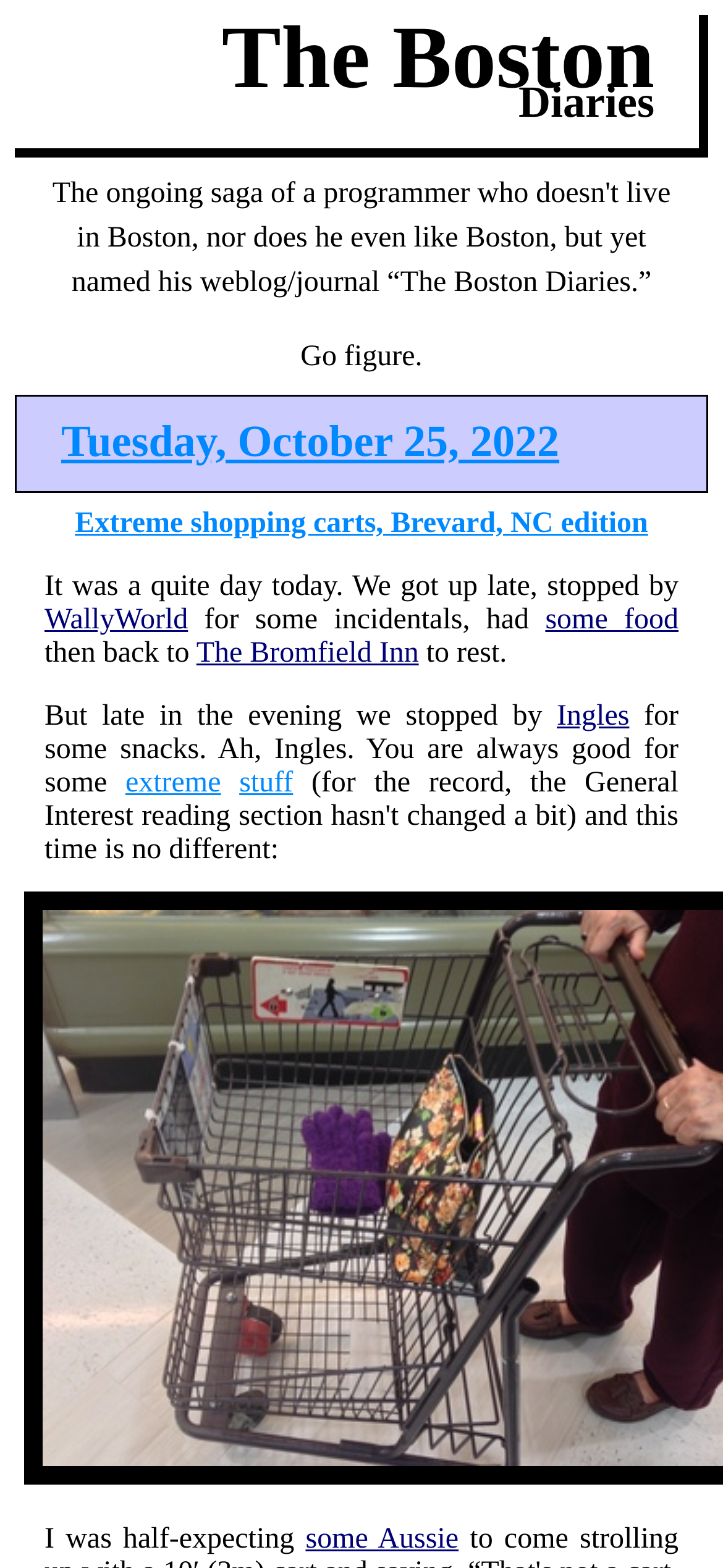Find the bounding box coordinates for the area that must be clicked to perform this action: "Click on the link to read the post about extreme shopping carts".

[0.104, 0.324, 0.896, 0.344]